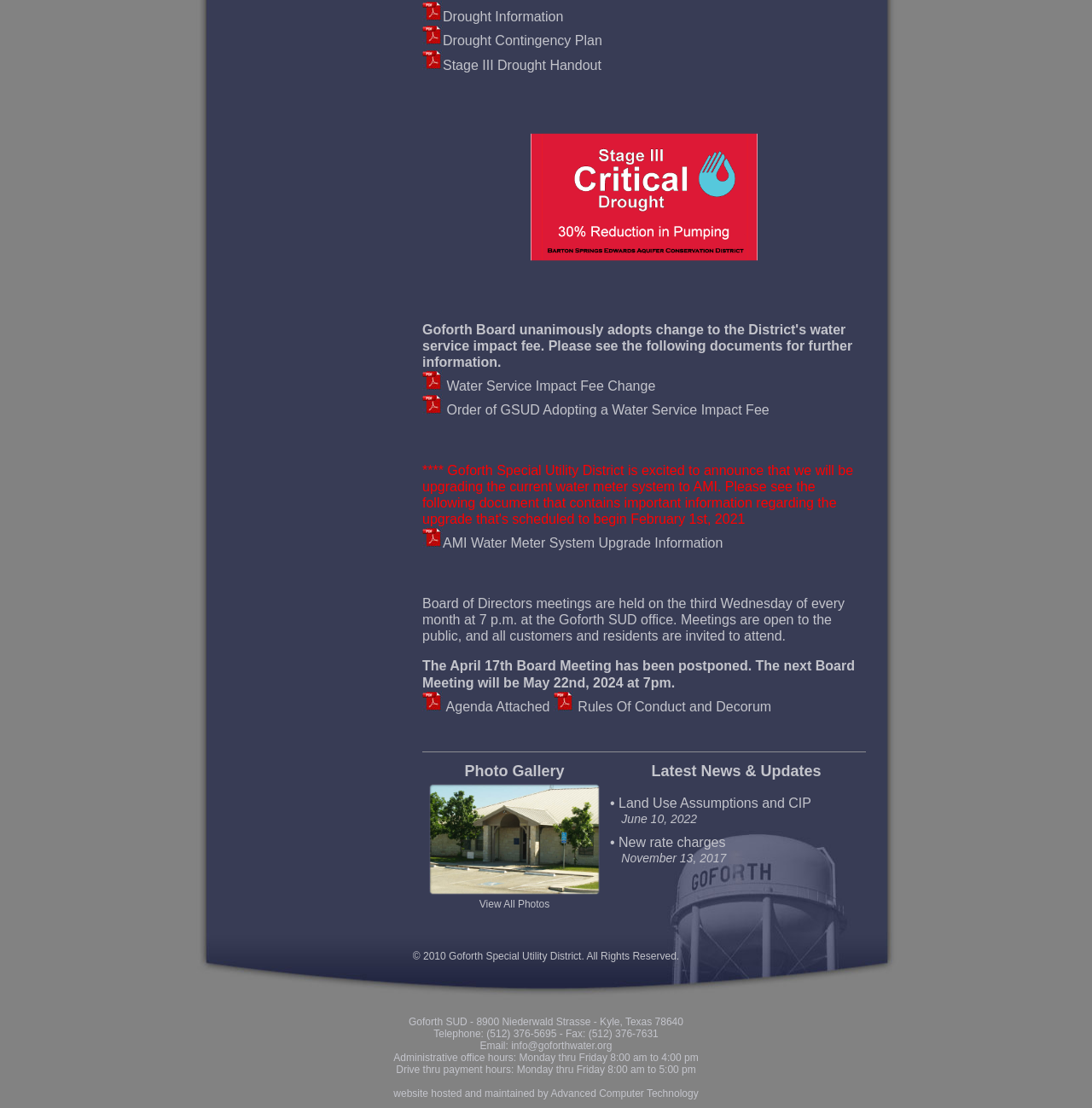Predict the bounding box for the UI component with the following description: "Land Use Assumptions and CIP".

[0.566, 0.718, 0.743, 0.731]